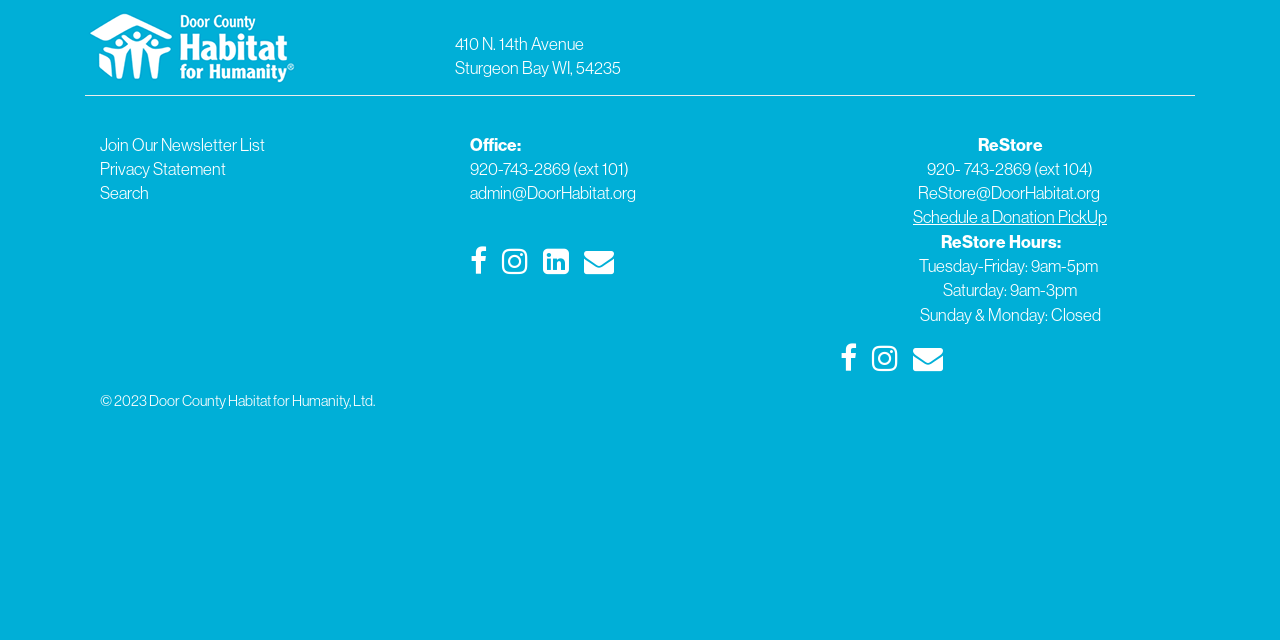Determine the bounding box coordinates of the UI element described by: "Privacy Statement".

[0.078, 0.247, 0.177, 0.28]